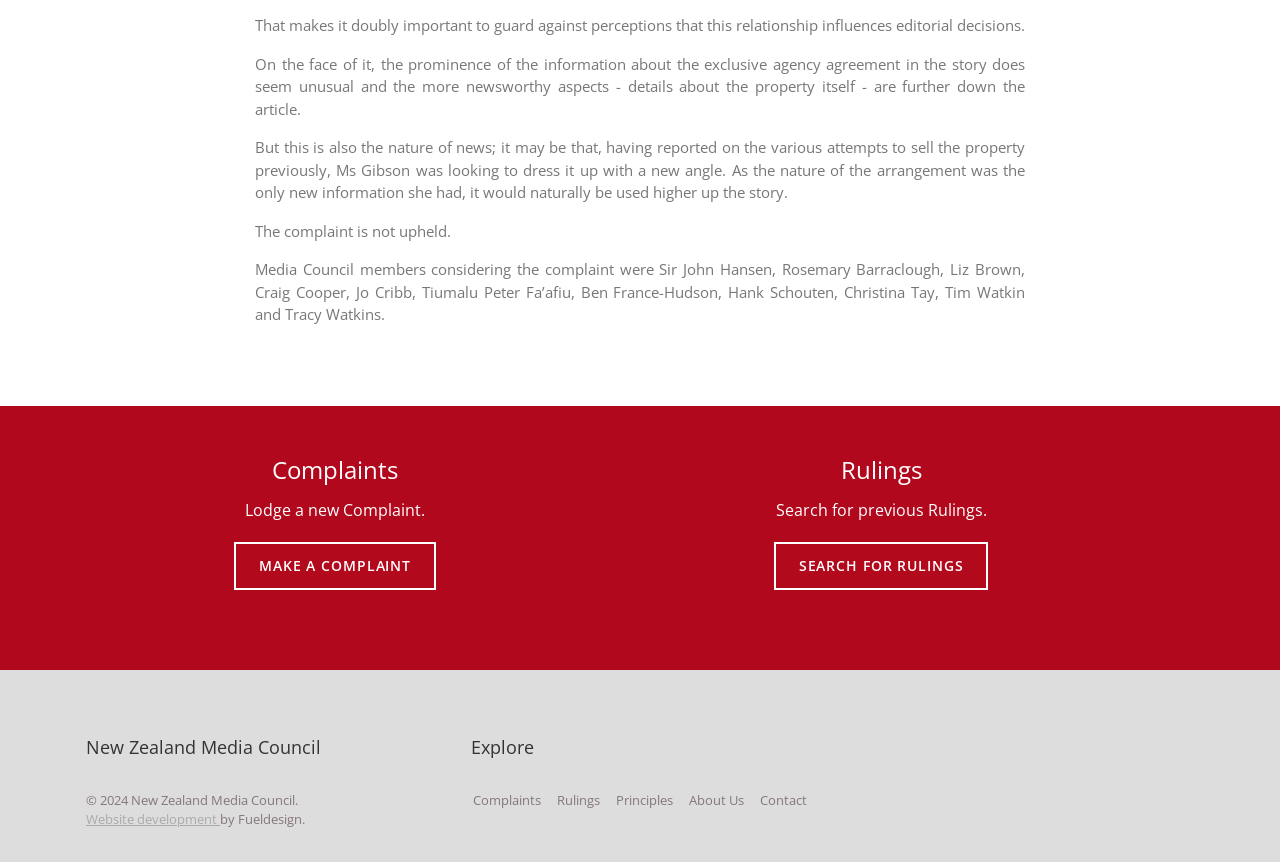Find the bounding box coordinates for the element that must be clicked to complete the instruction: "Make a complaint". The coordinates should be four float numbers between 0 and 1, indicated as [left, top, right, bottom].

[0.202, 0.645, 0.321, 0.667]